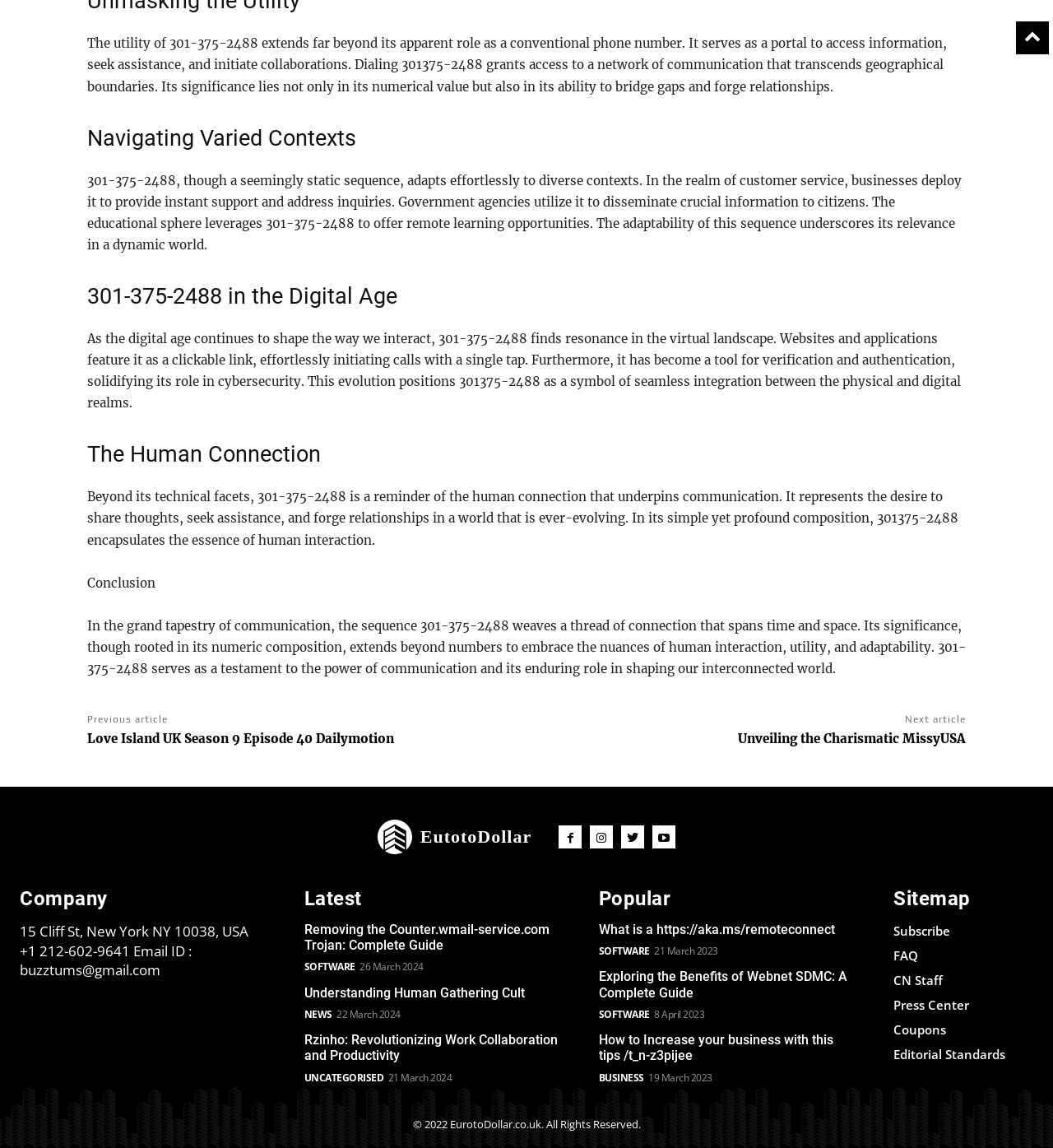Highlight the bounding box coordinates of the element that should be clicked to carry out the following instruction: "Click on 'Unveiling the Charismatic MissyUSA'". The coordinates must be given as four float numbers ranging from 0 to 1, i.e., [left, top, right, bottom].

[0.701, 0.637, 0.917, 0.65]